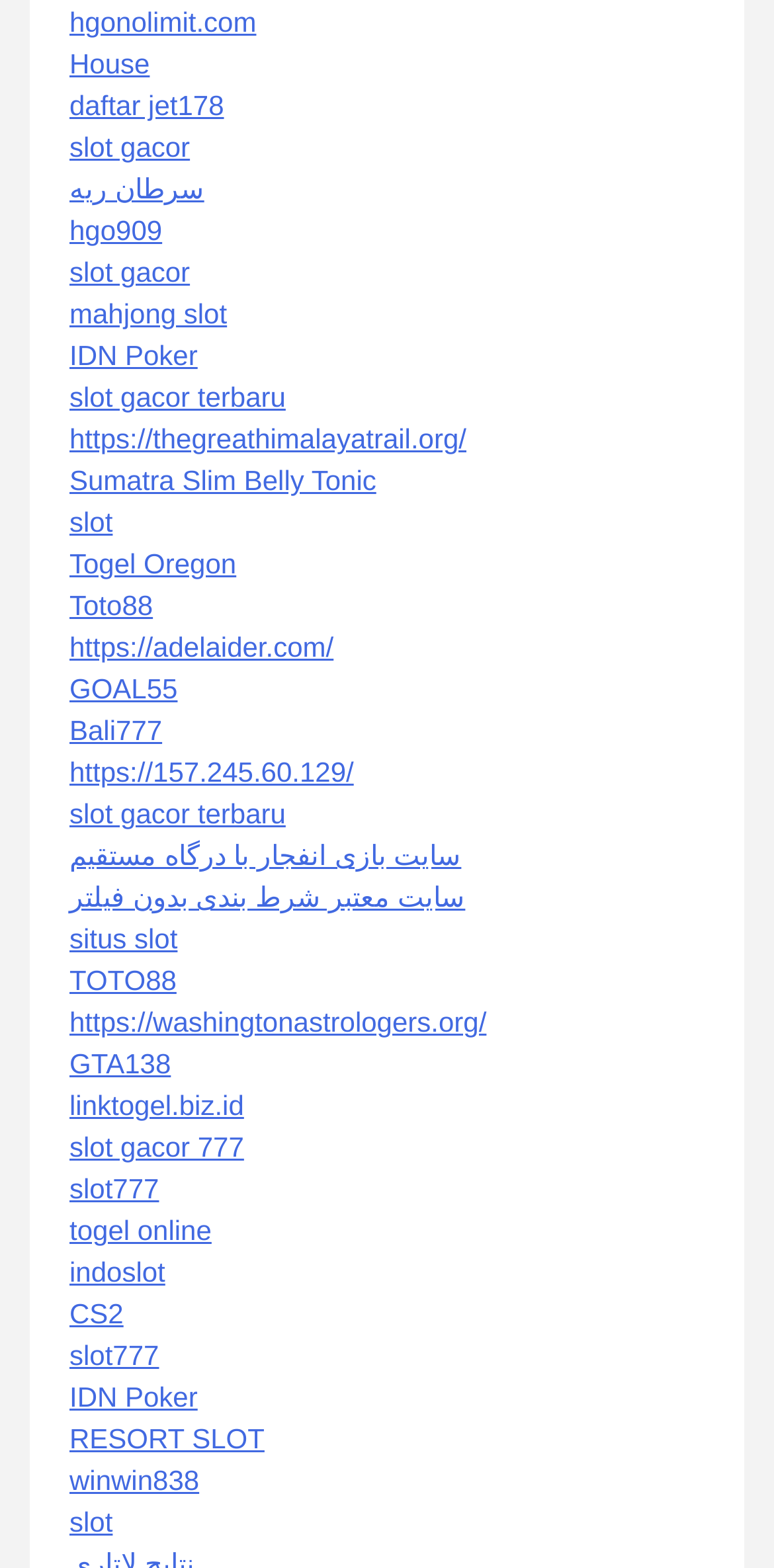Extract the bounding box coordinates for the UI element described by the text: "Sumatra Slim Belly Tonic". The coordinates should be in the form of [left, top, right, bottom] with values between 0 and 1.

[0.09, 0.296, 0.486, 0.317]